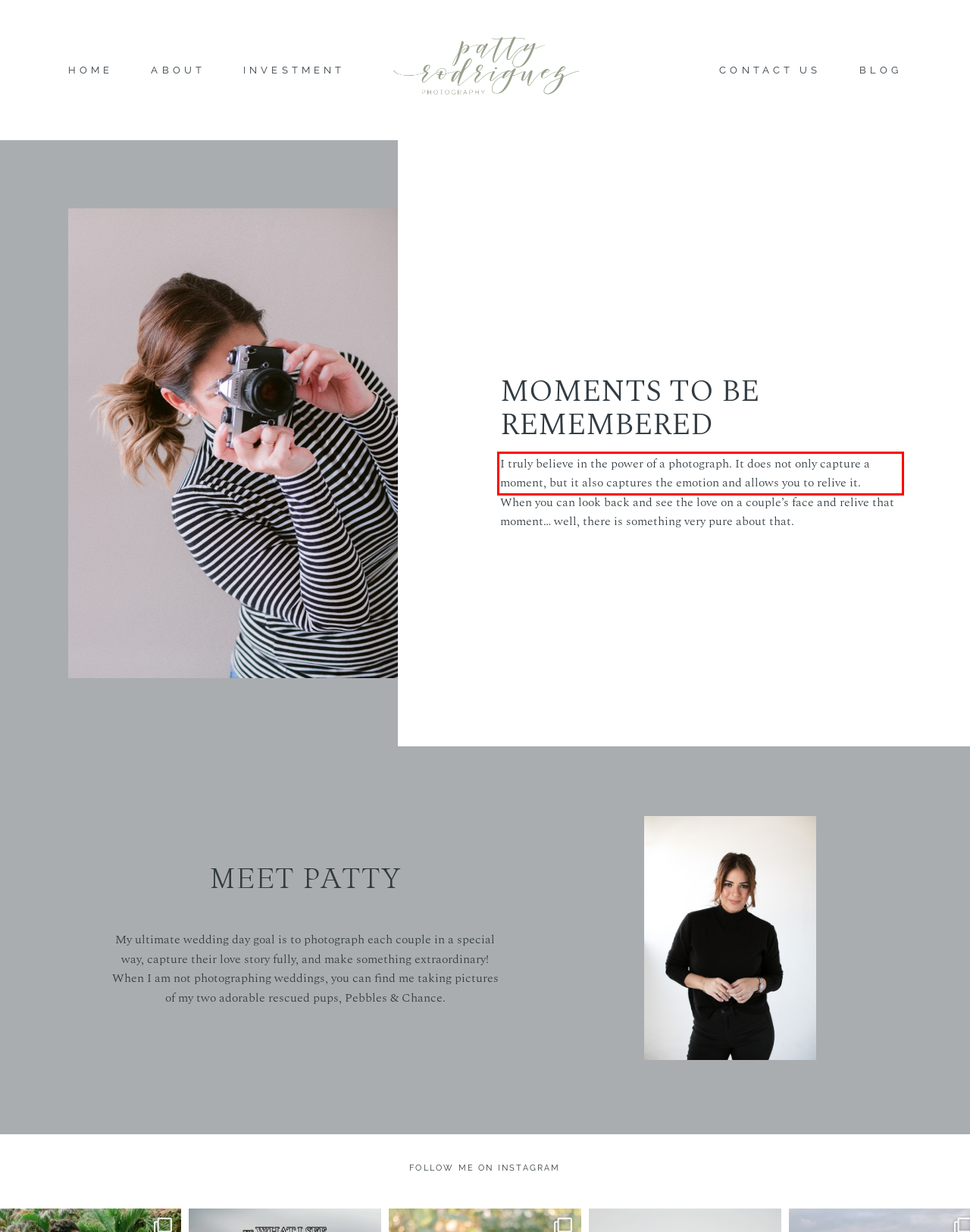Identify and extract the text within the red rectangle in the screenshot of the webpage.

I truly believe in the power of a photograph. It does not only capture a moment, but it also captures the emotion and allows you to relive it.